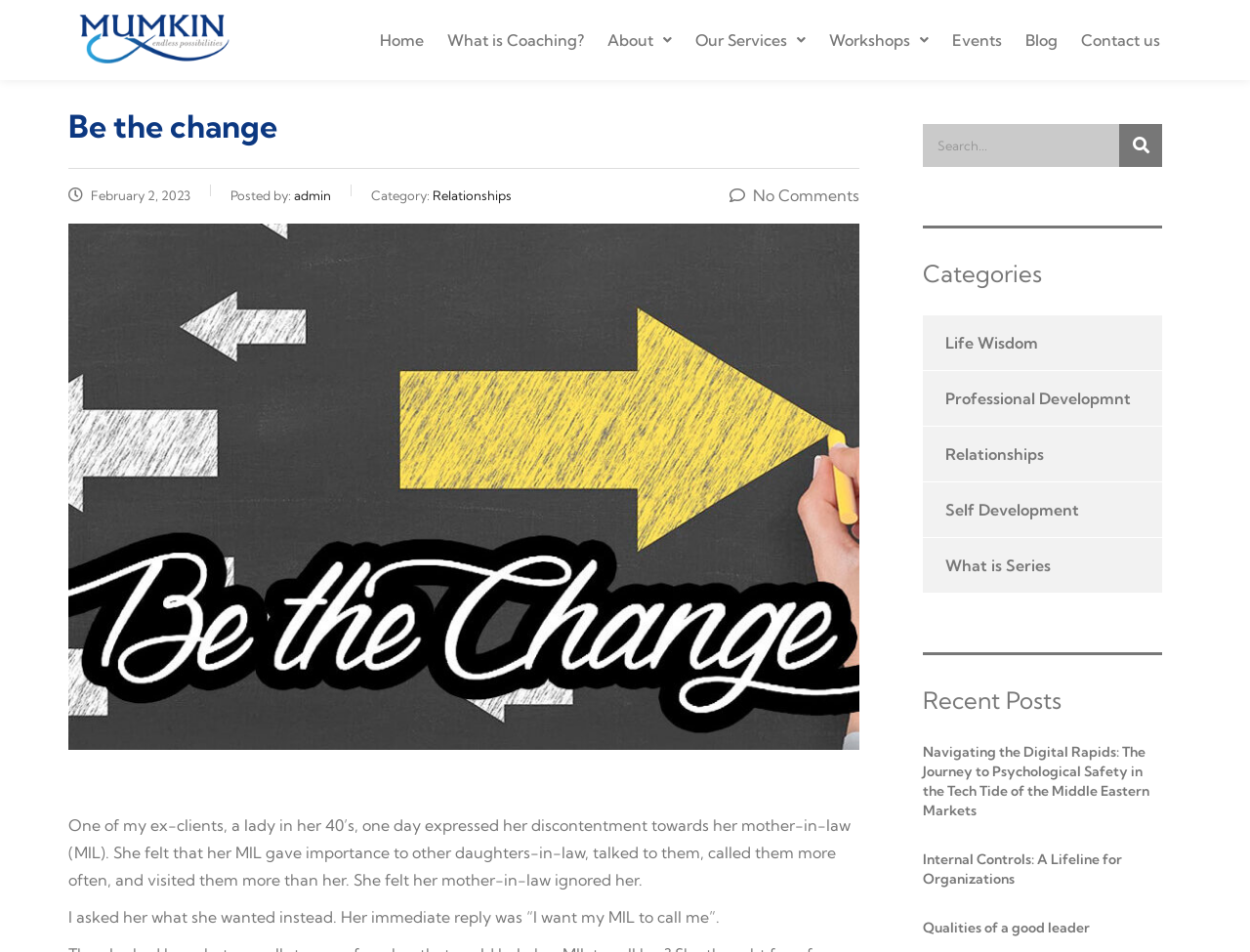How many categories are listed on the webpage?
Look at the image and respond with a single word or a short phrase.

5